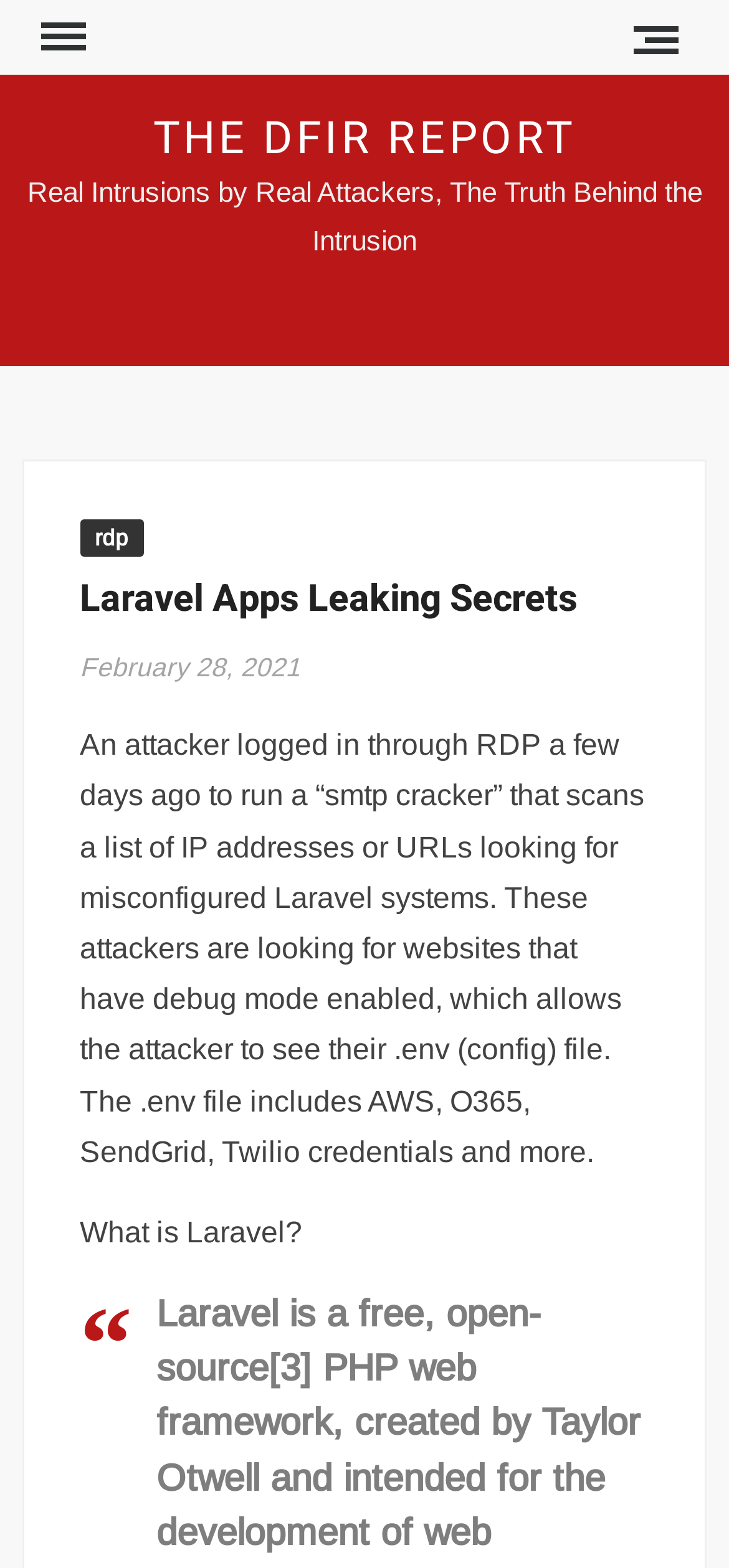Based on the element description rdp, identify the bounding box of the UI element in the given webpage screenshot. The coordinates should be in the format (top-left x, top-left y, bottom-right x, bottom-right y) and must be between 0 and 1.

[0.109, 0.331, 0.197, 0.356]